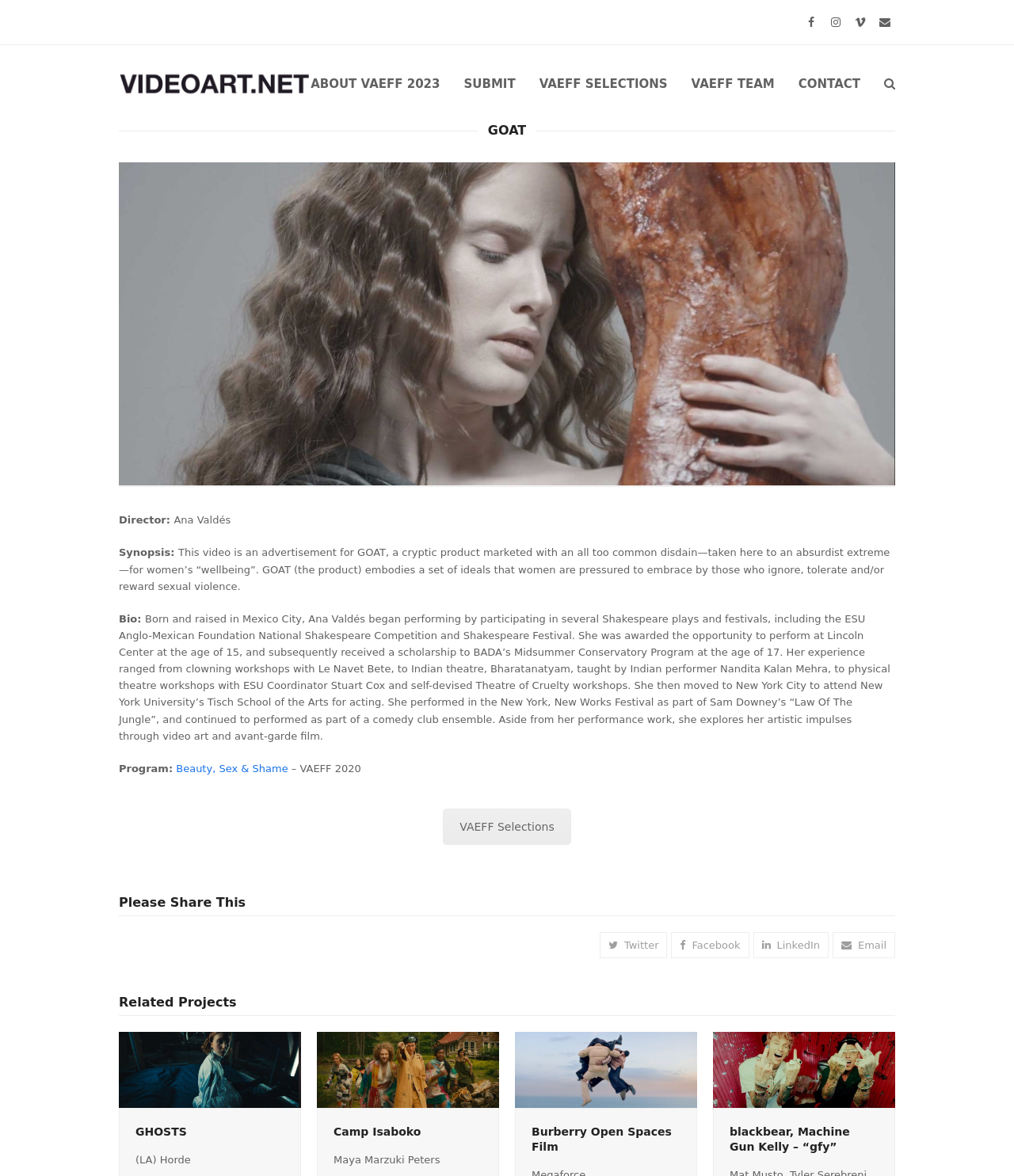Locate the bounding box coordinates of the UI element described by: "Burberry Open Spaces Film". The bounding box coordinates should consist of four float numbers between 0 and 1, i.e., [left, top, right, bottom].

[0.524, 0.957, 0.662, 0.981]